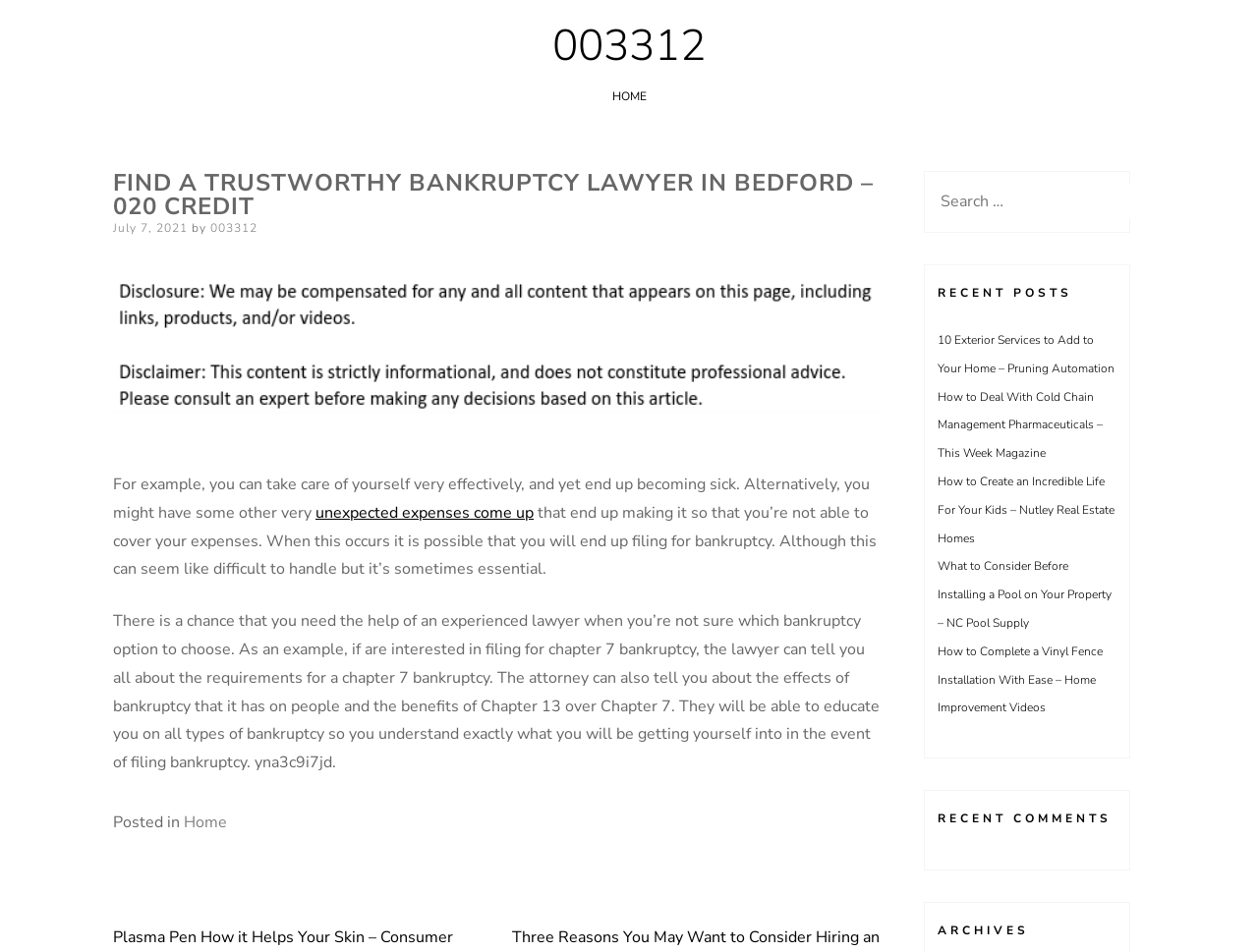Utilize the information from the image to answer the question in detail:
What is the purpose of the search box?

The search box is located at the top right corner of the webpage, and it allows users to search for specific content within the website, as indicated by the label 'Search for:'.